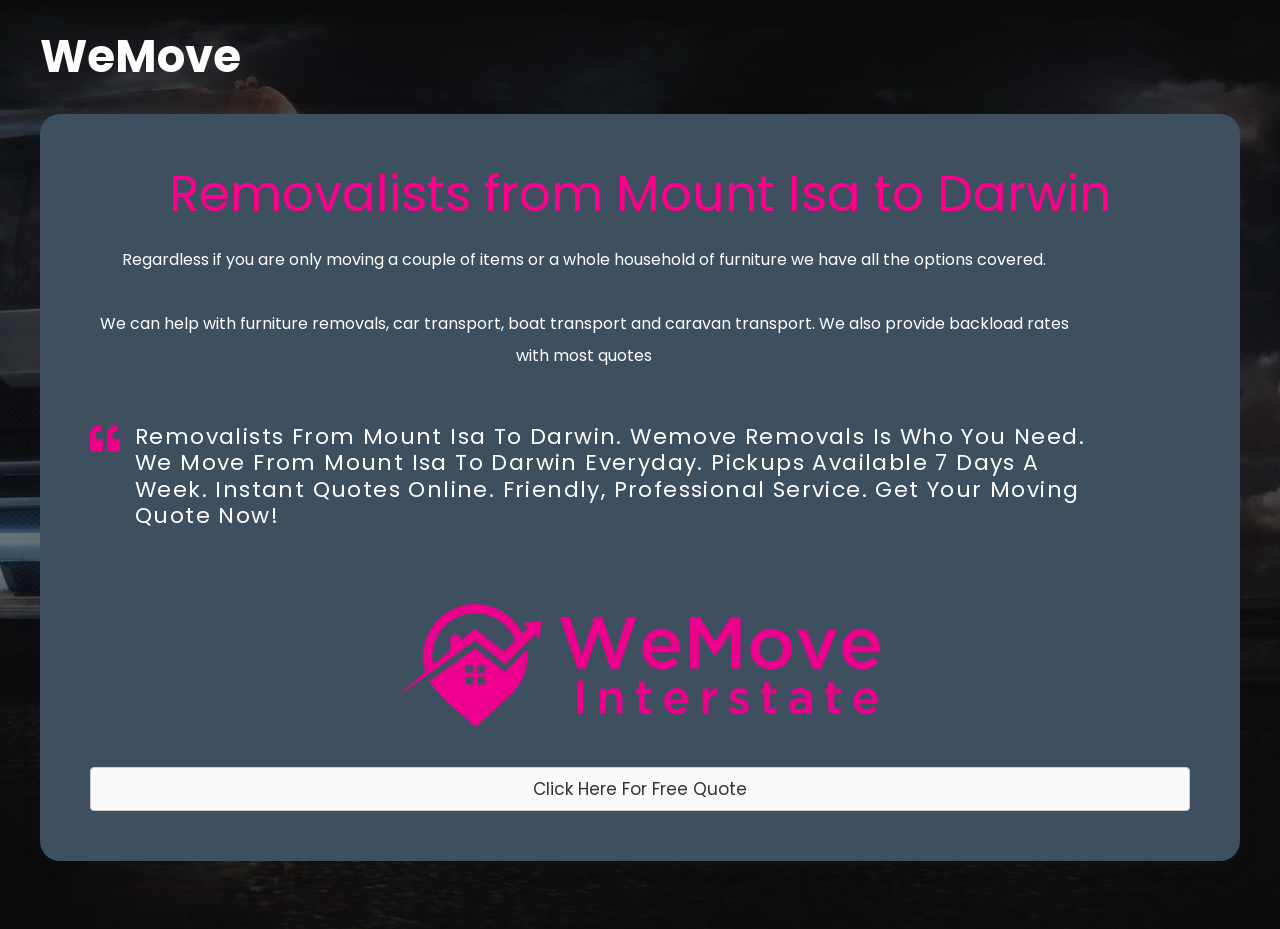Provide the bounding box coordinates for the UI element that is described as: "Click Here For Free Quote".

[0.07, 0.825, 0.93, 0.873]